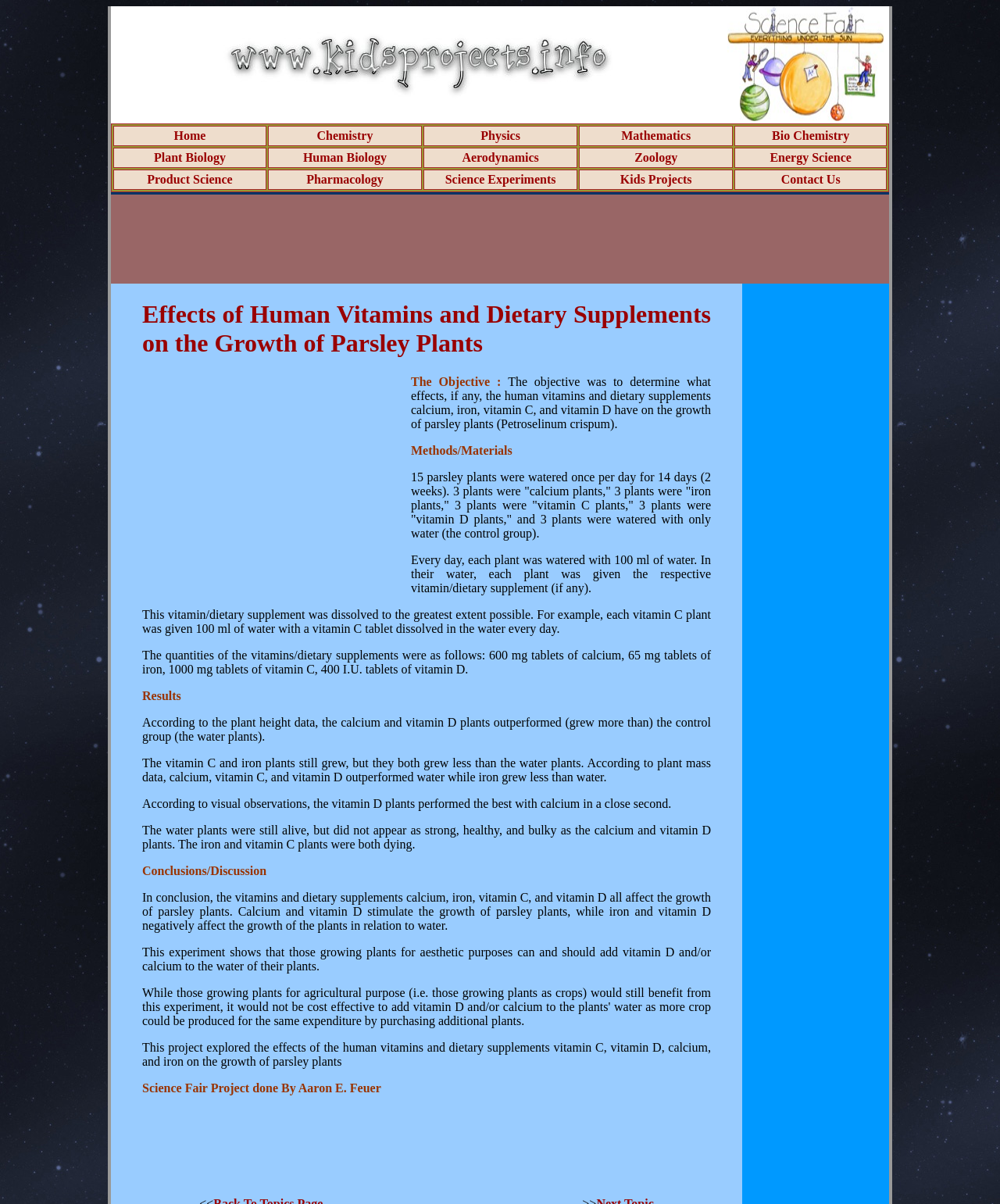What was the quantity of vitamin C used in the experiment?
From the image, respond with a single word or phrase.

1000 mg